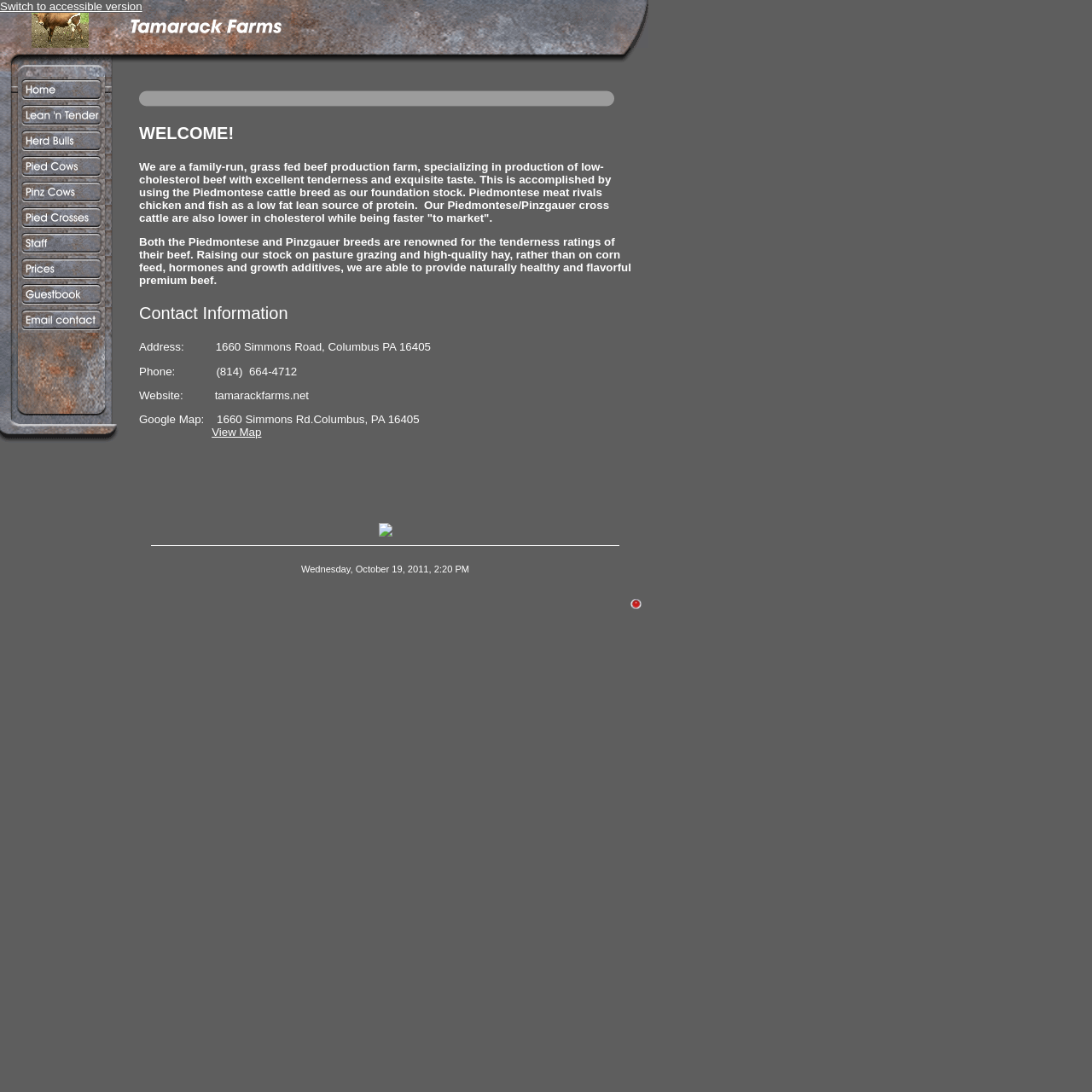Locate the UI element described by 10 in the provided webpage screenshot. Return the bounding box coordinates in the format (top-left x, top-left y, bottom-right x, bottom-right y), ensuring all values are between 0 and 1.

None